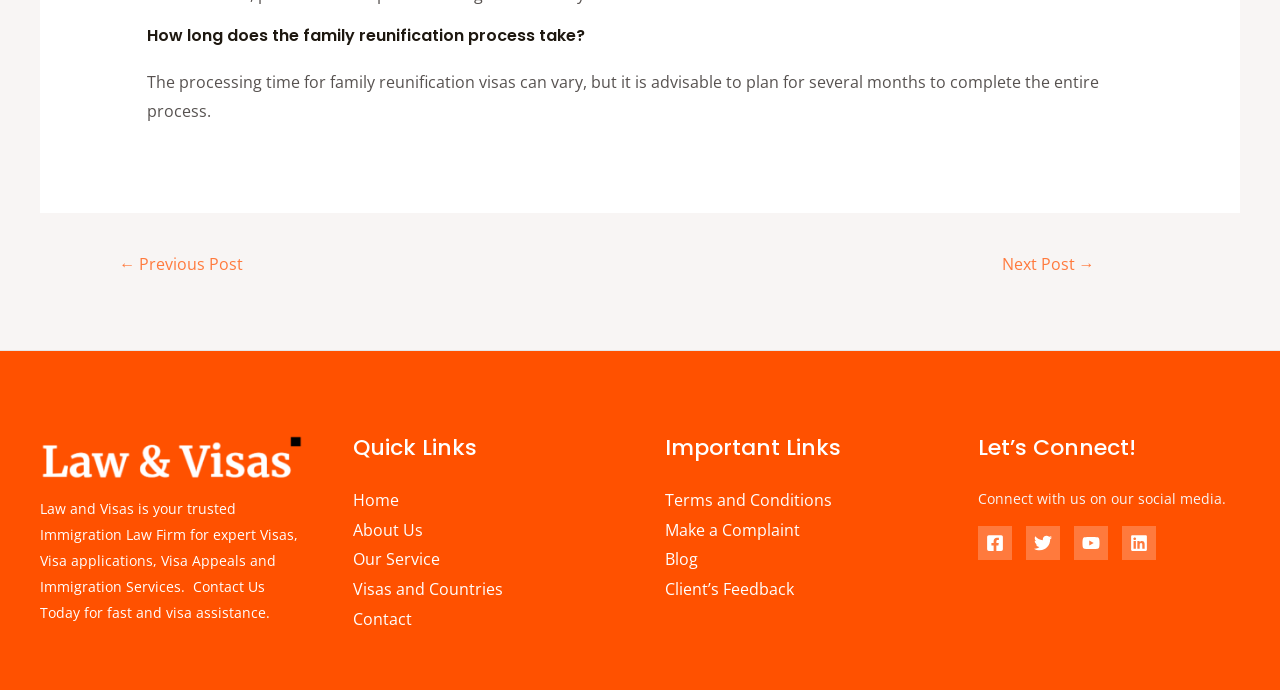Determine the bounding box coordinates of the UI element described by: "Contact".

[0.275, 0.881, 0.321, 0.913]